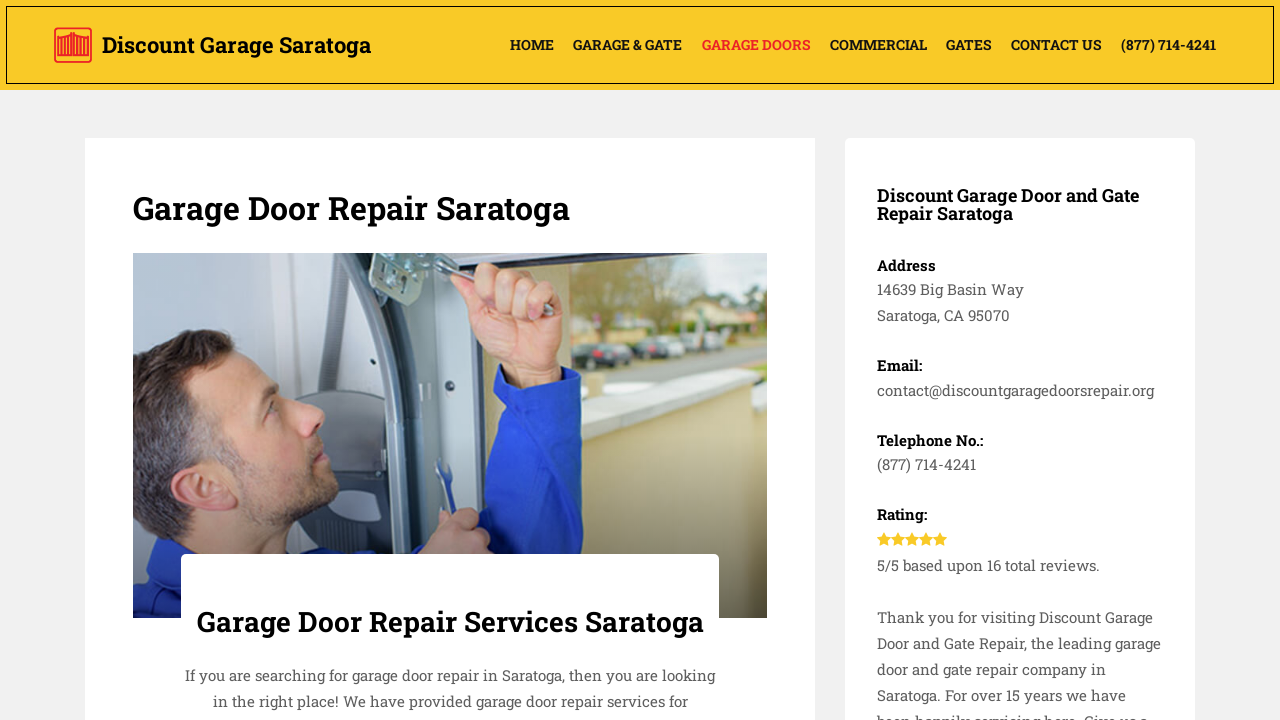Find the bounding box coordinates for the area that must be clicked to perform this action: "Call the phone number".

[0.869, 0.019, 0.958, 0.106]